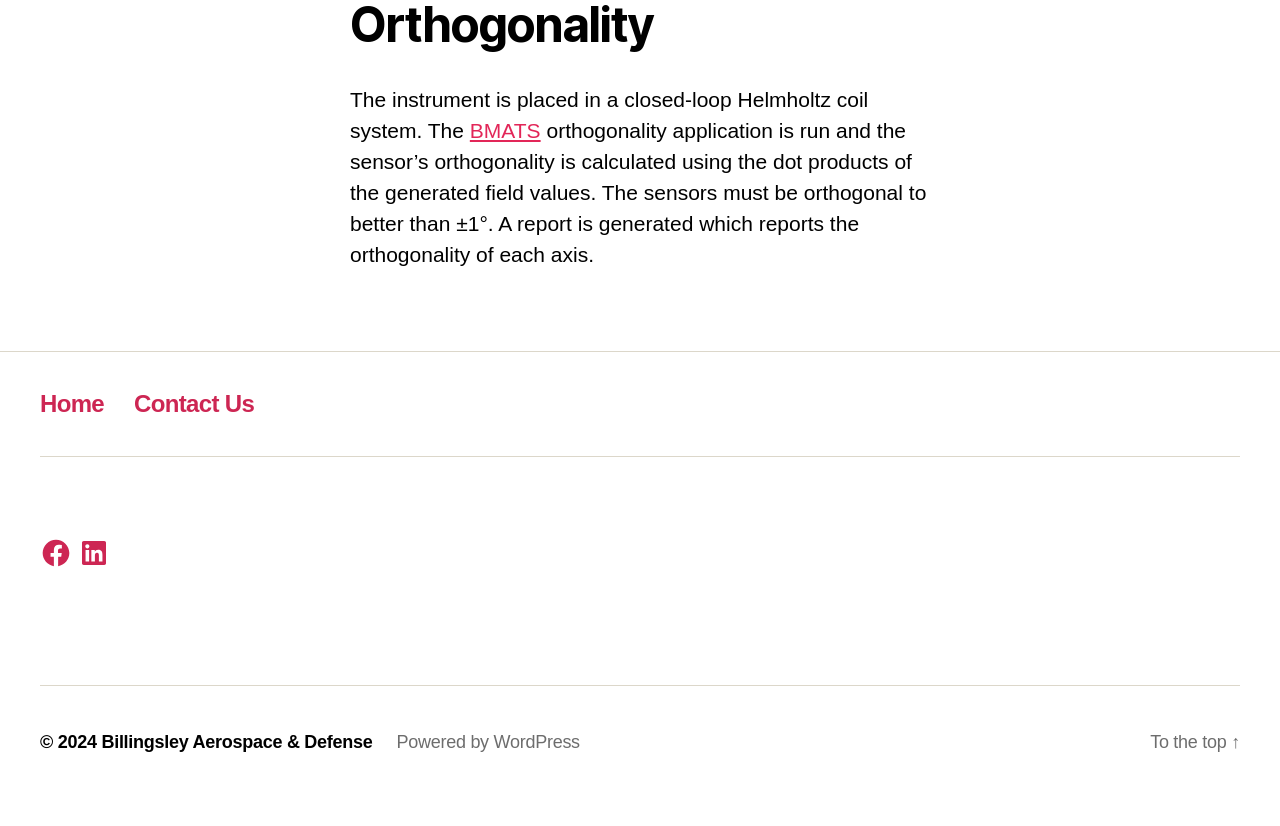Could you determine the bounding box coordinates of the clickable element to complete the instruction: "Visit the Facebook page"? Provide the coordinates as four float numbers between 0 and 1, i.e., [left, top, right, bottom].

[0.031, 0.682, 0.056, 0.721]